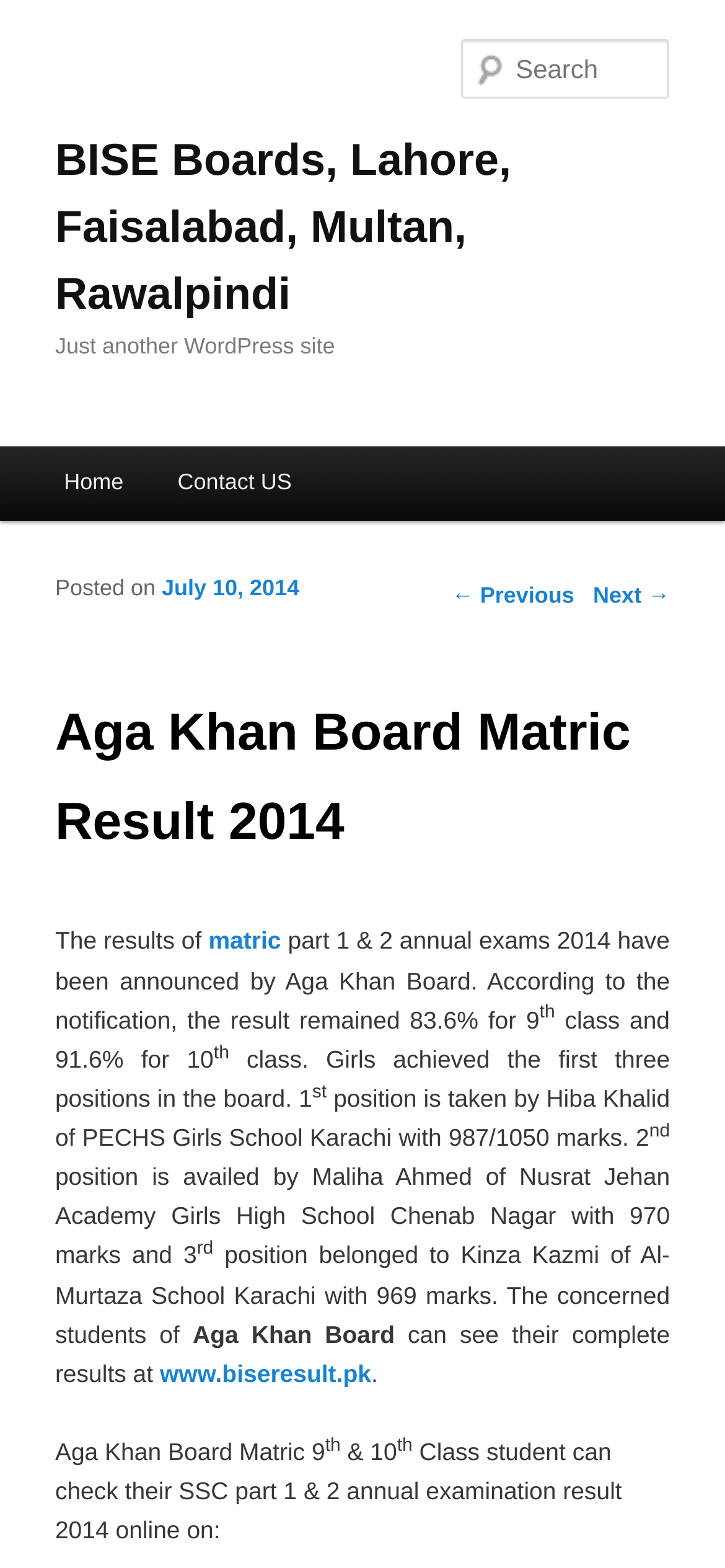Locate the bounding box coordinates of the area that needs to be clicked to fulfill the following instruction: "Search for something". The coordinates should be in the format of four float numbers between 0 and 1, namely [left, top, right, bottom].

[0.637, 0.025, 0.924, 0.063]